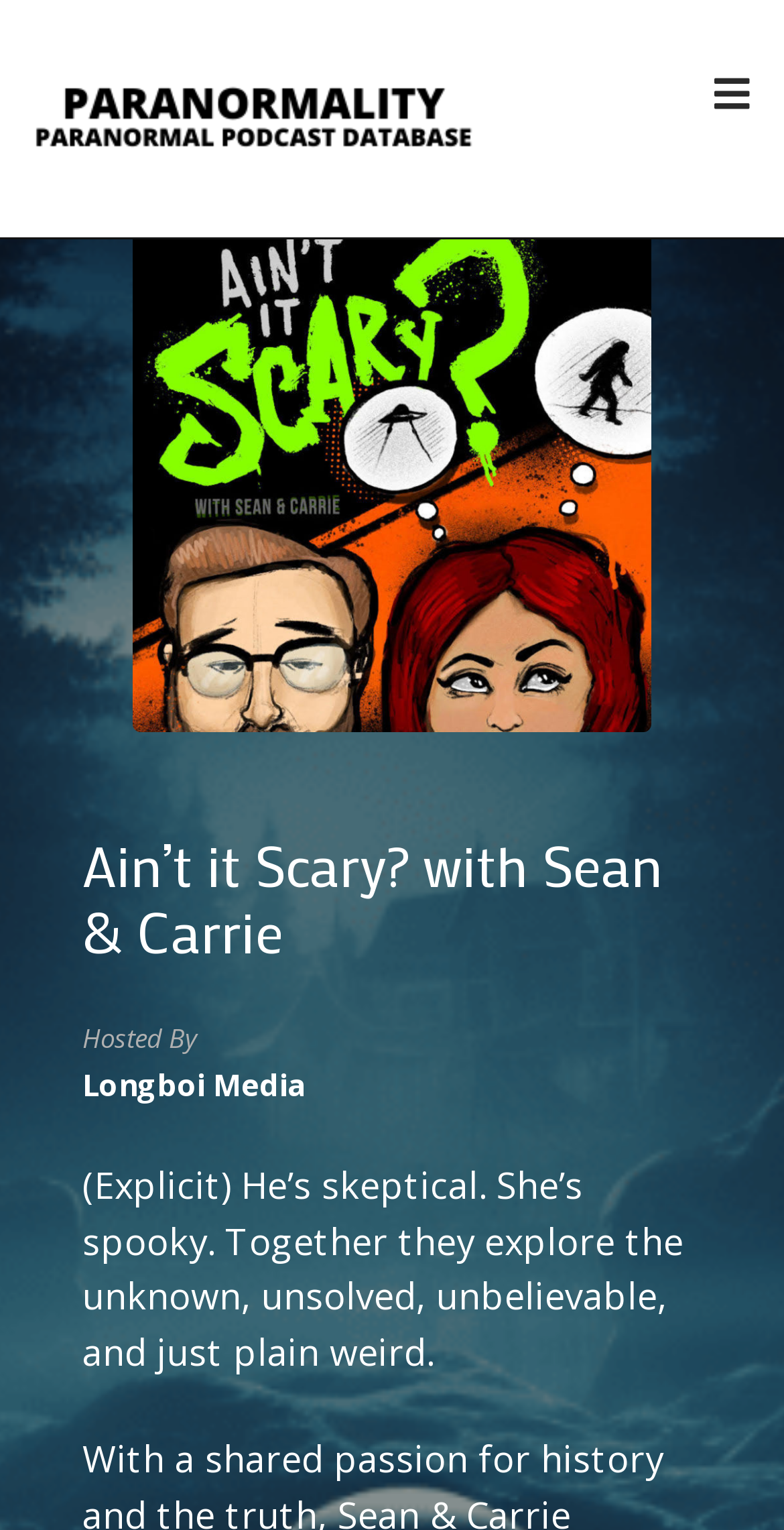Answer the following in one word or a short phrase: 
Who is the host of the podcast?

Sean and Carrie